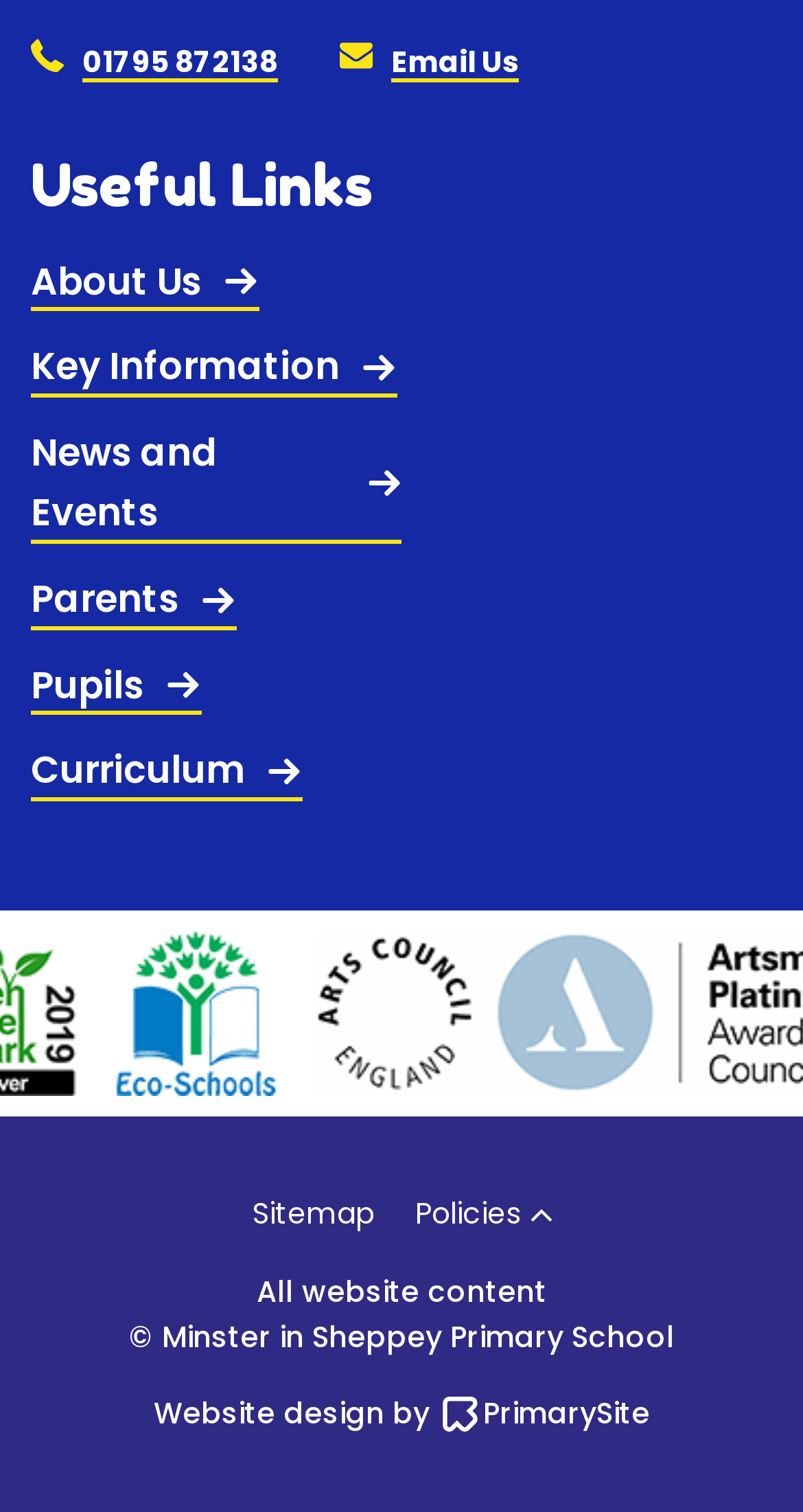What is the name of the school?
Look at the image and answer with only one word or phrase.

Minster in Sheppey Primary School